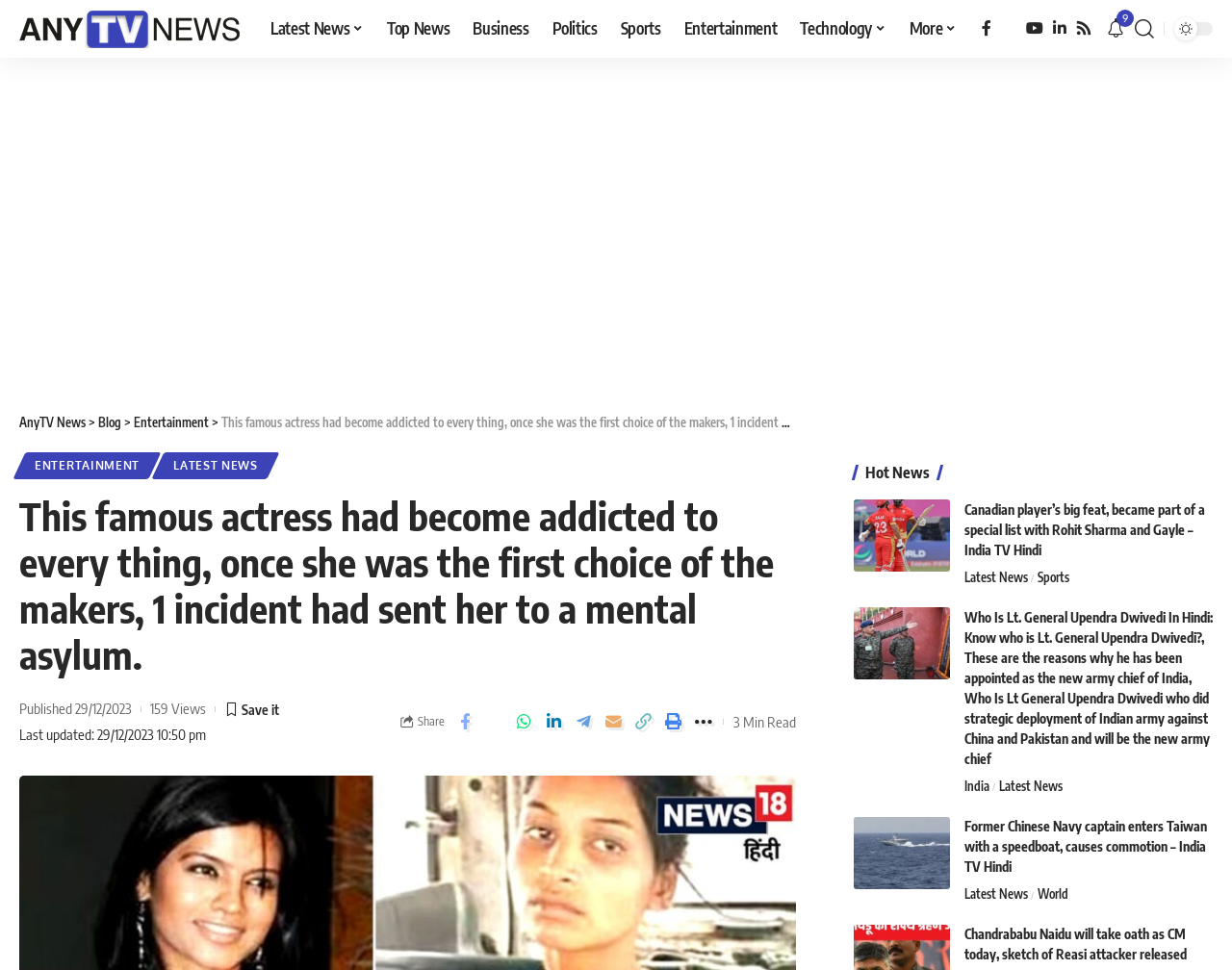Determine the bounding box coordinates of the clickable region to follow the instruction: "Share on Facebook".

[0.366, 0.728, 0.388, 0.76]